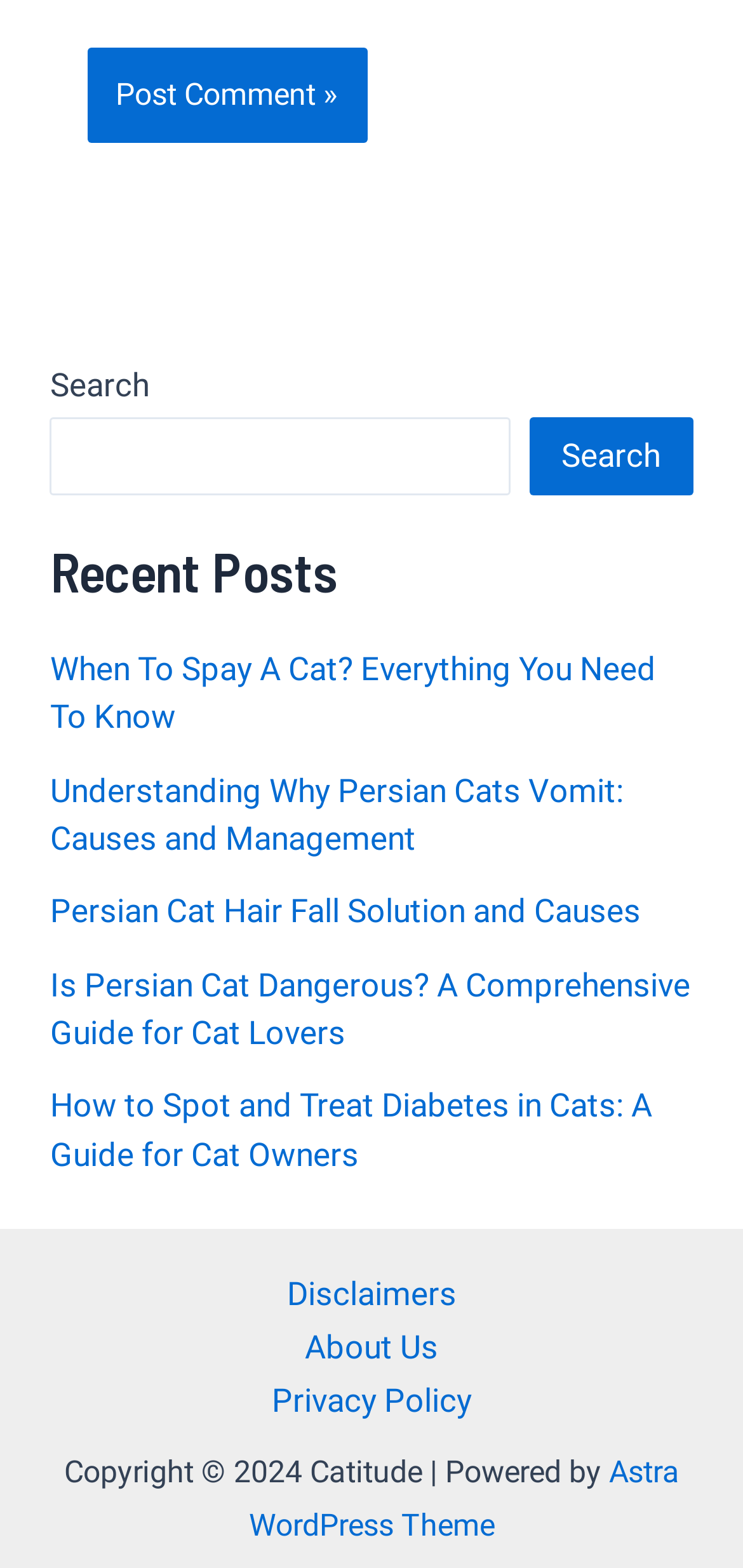What type of content is listed under 'Recent Posts'?
Using the image, answer in one word or phrase.

Article links